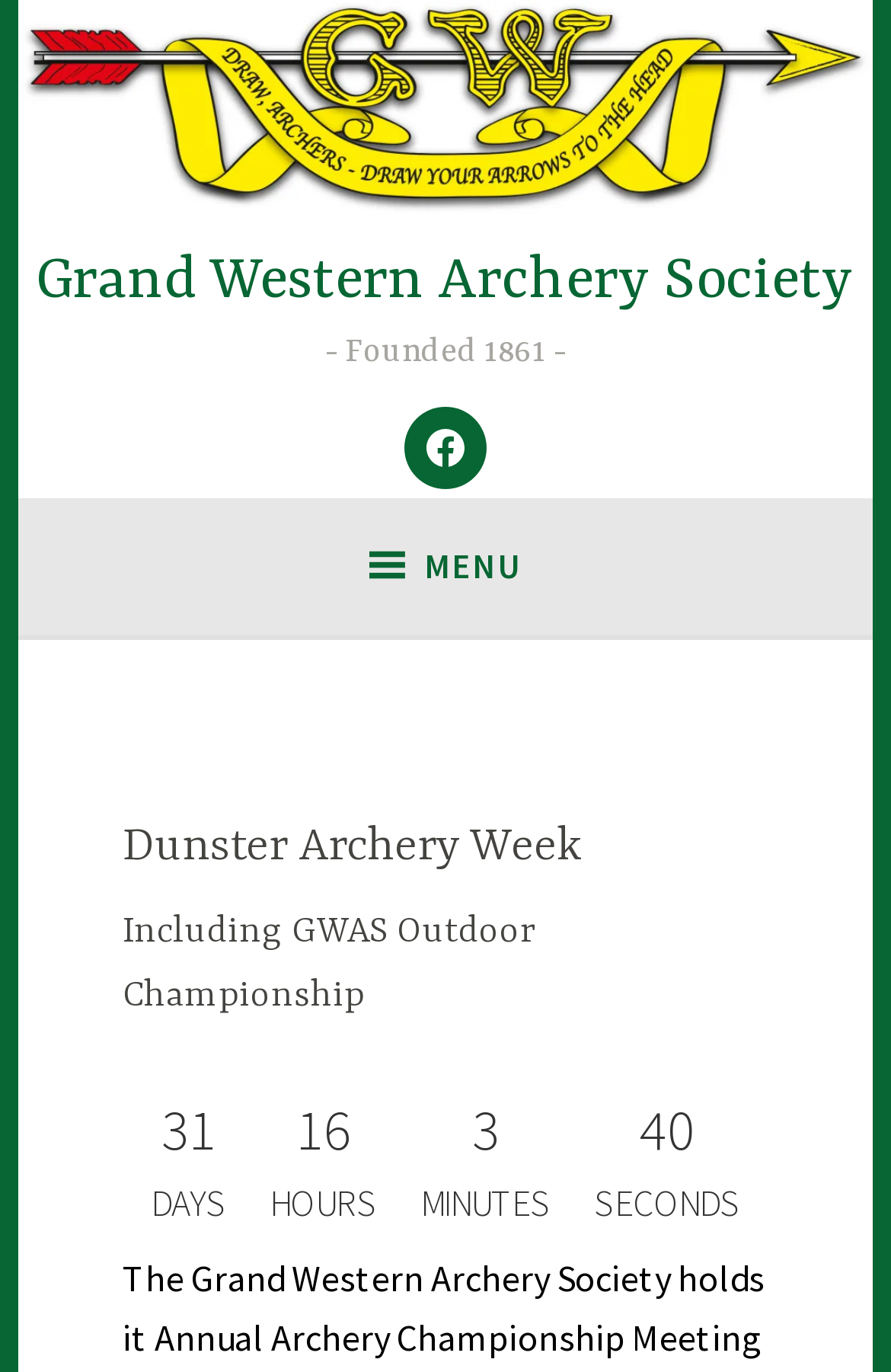What is the text of the webpage's headline?

Dunster Archery Week